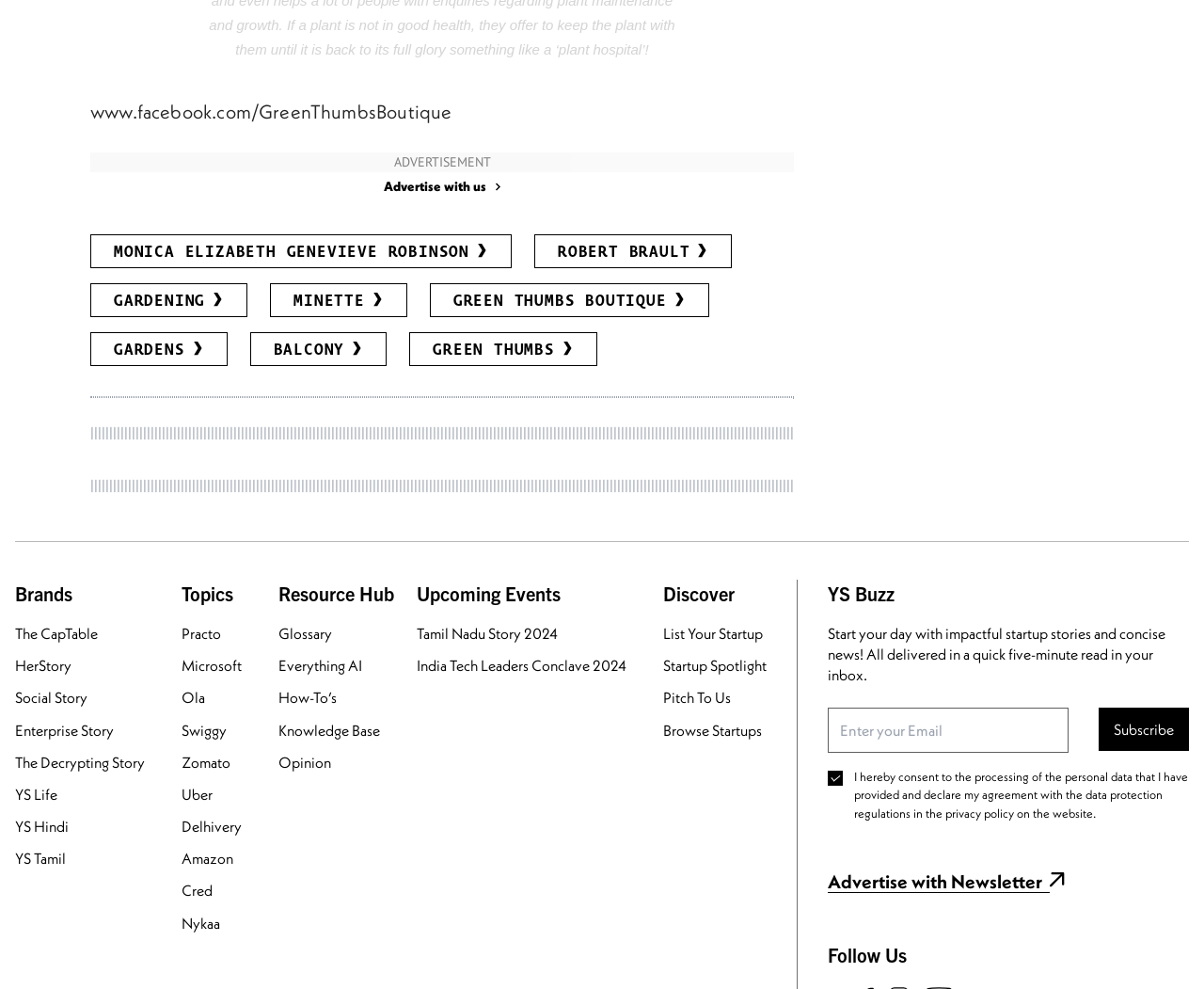Locate and provide the bounding box coordinates for the HTML element that matches this description: "Advertise with Newsletter".

[0.688, 0.879, 0.888, 0.904]